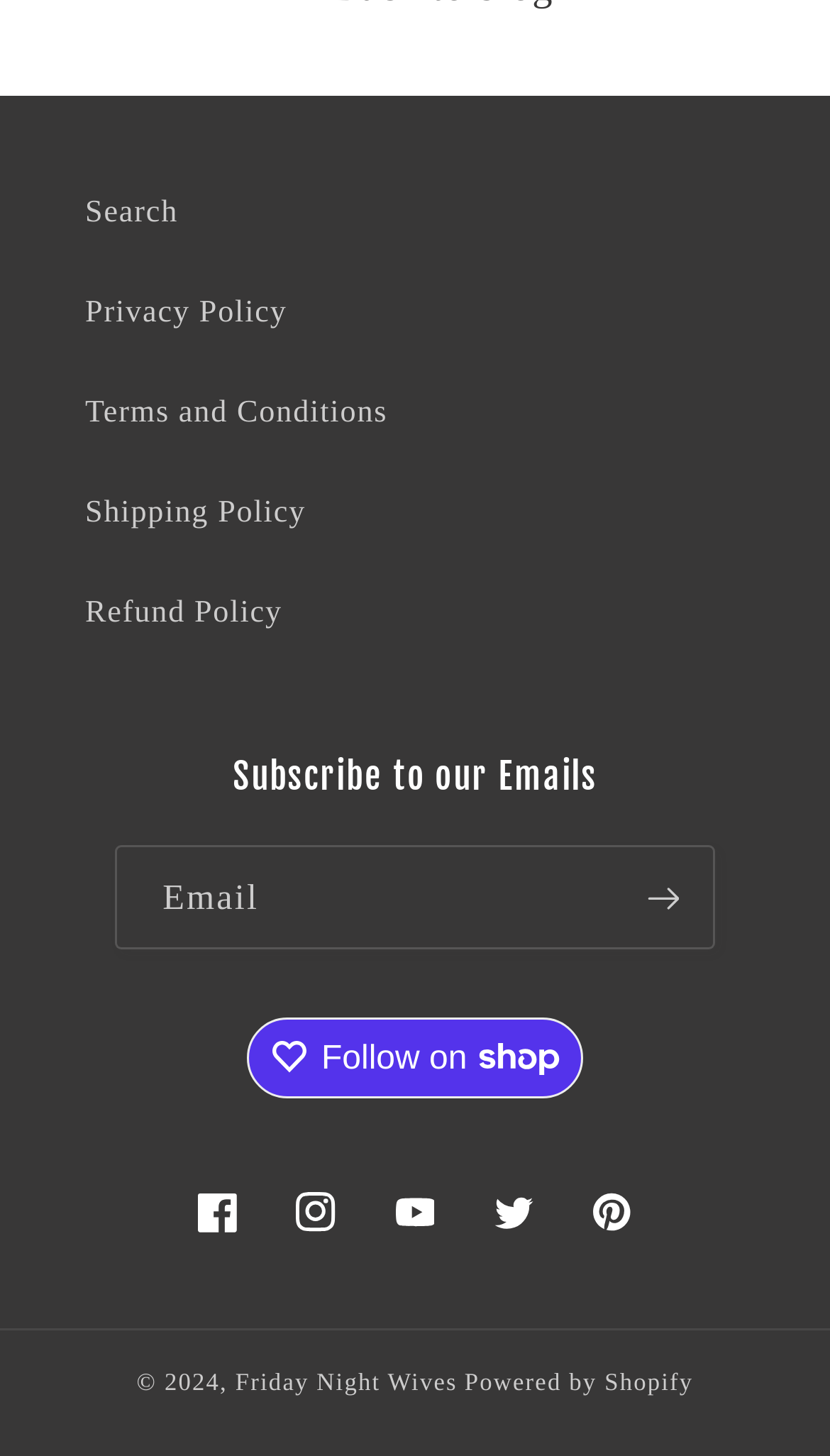Using the information in the image, give a comprehensive answer to the question: 
How many social media links are present?

There are five social media links present, namely Facebook, Instagram, YouTube, Twitter, and Pinterest, which can be used to follow the website's social media profiles.